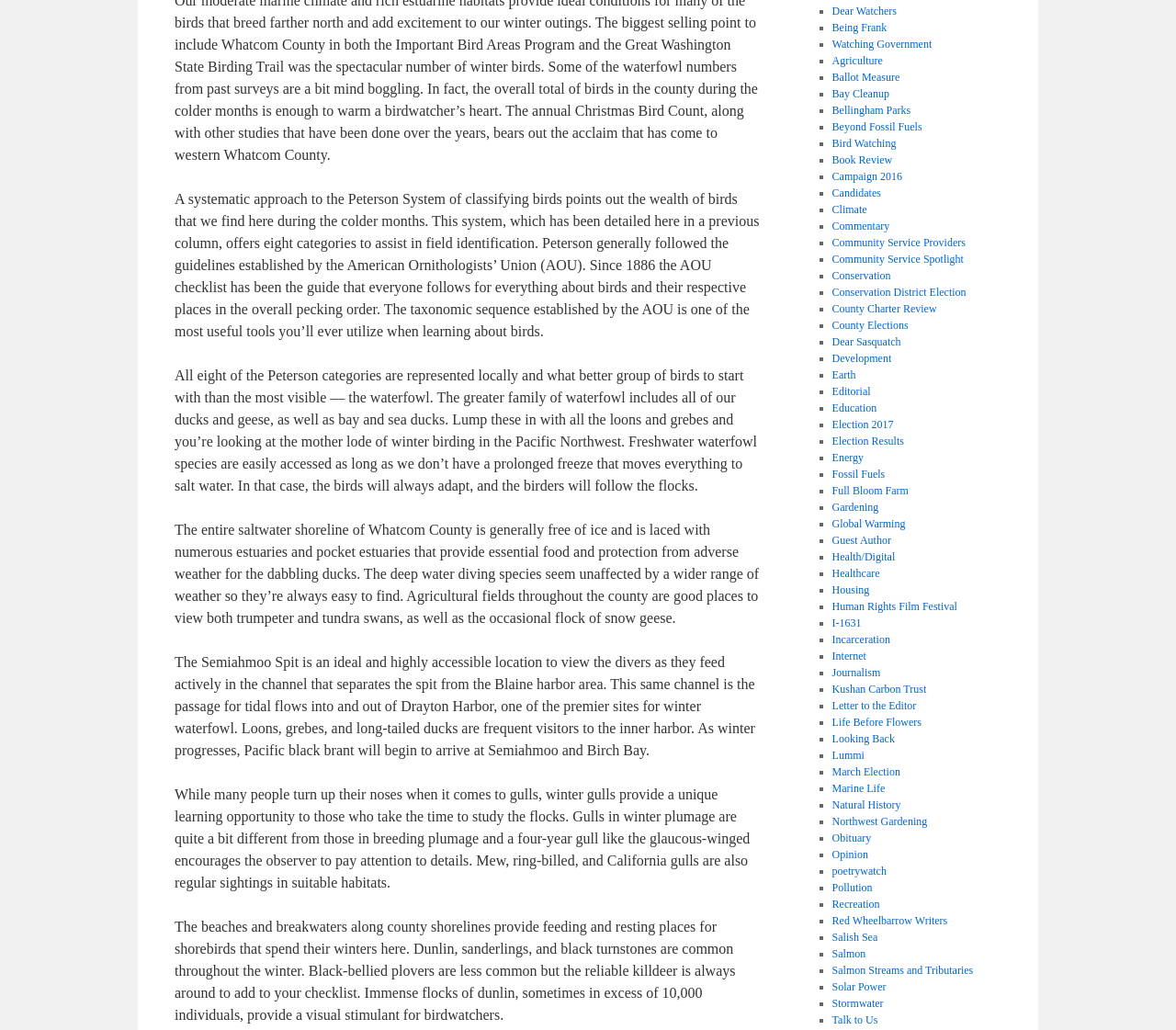Show the bounding box coordinates of the region that should be clicked to follow the instruction: "Read about 'Bird Watching'."

[0.707, 0.133, 0.762, 0.145]